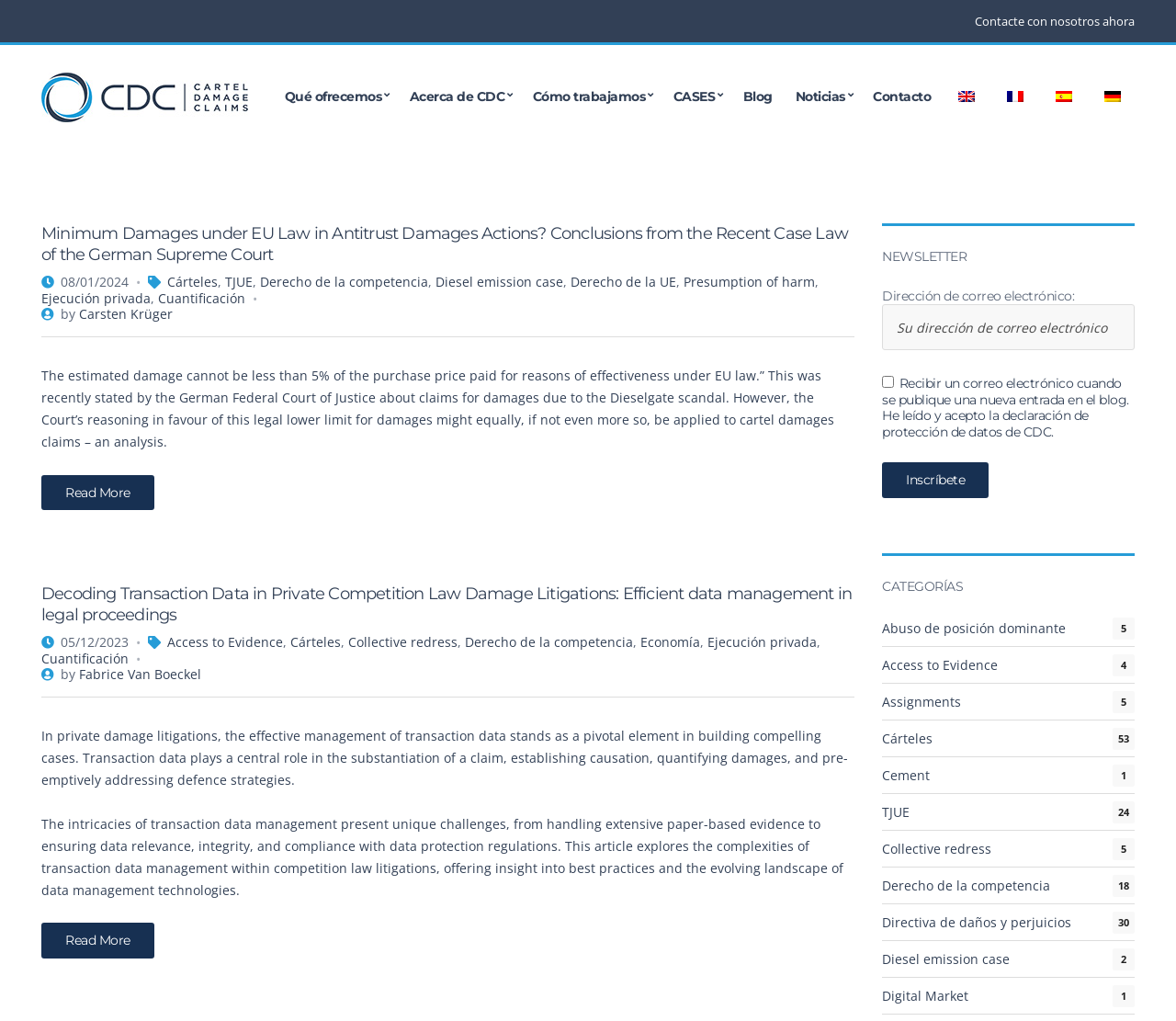What is the title of the first article?
Give a single word or phrase as your answer by examining the image.

Minimum Damages under EU Law